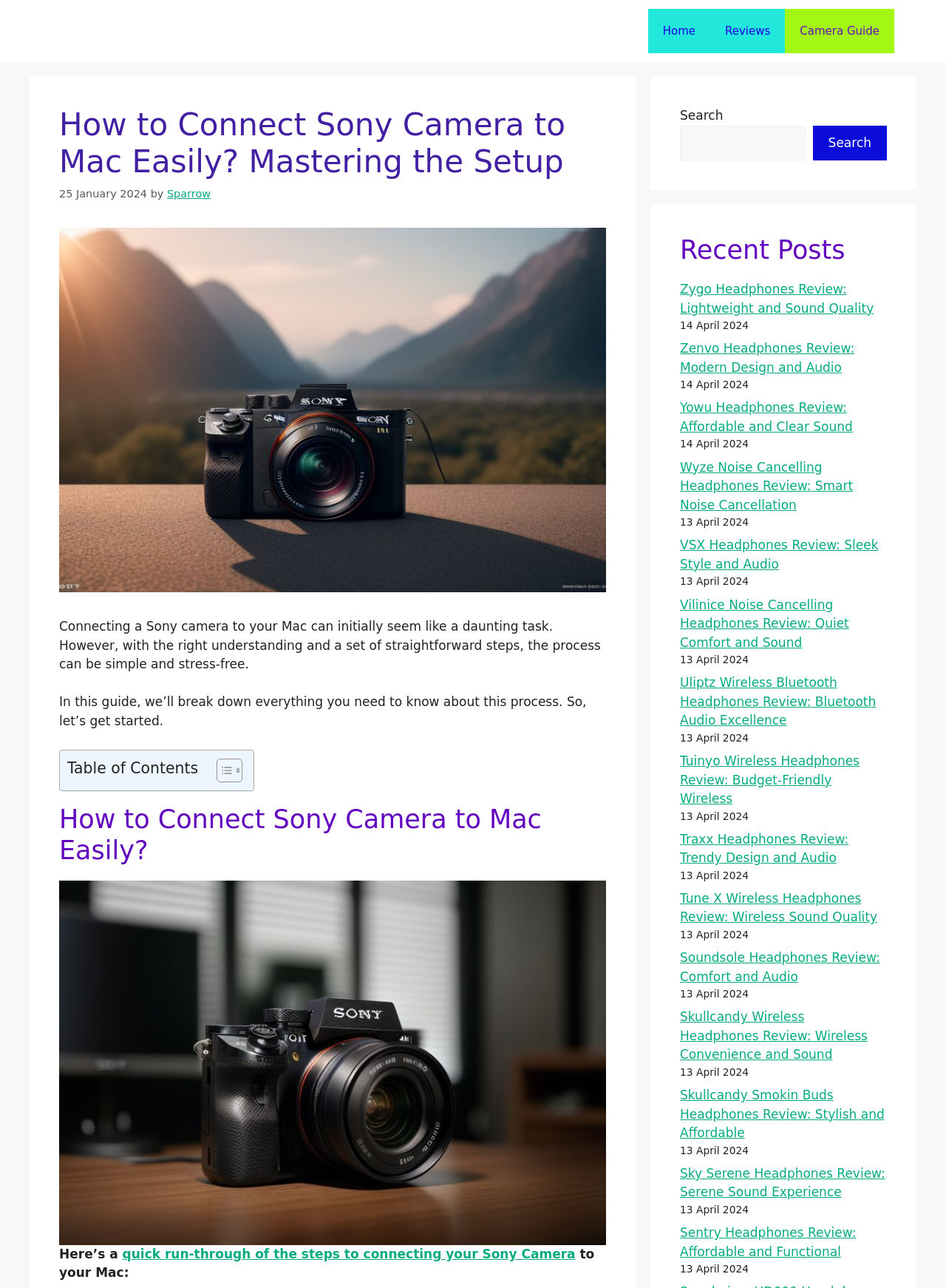Find the bounding box coordinates for the element that must be clicked to complete the instruction: "Search for something". The coordinates should be four float numbers between 0 and 1, indicated as [left, top, right, bottom].

[0.719, 0.097, 0.851, 0.125]